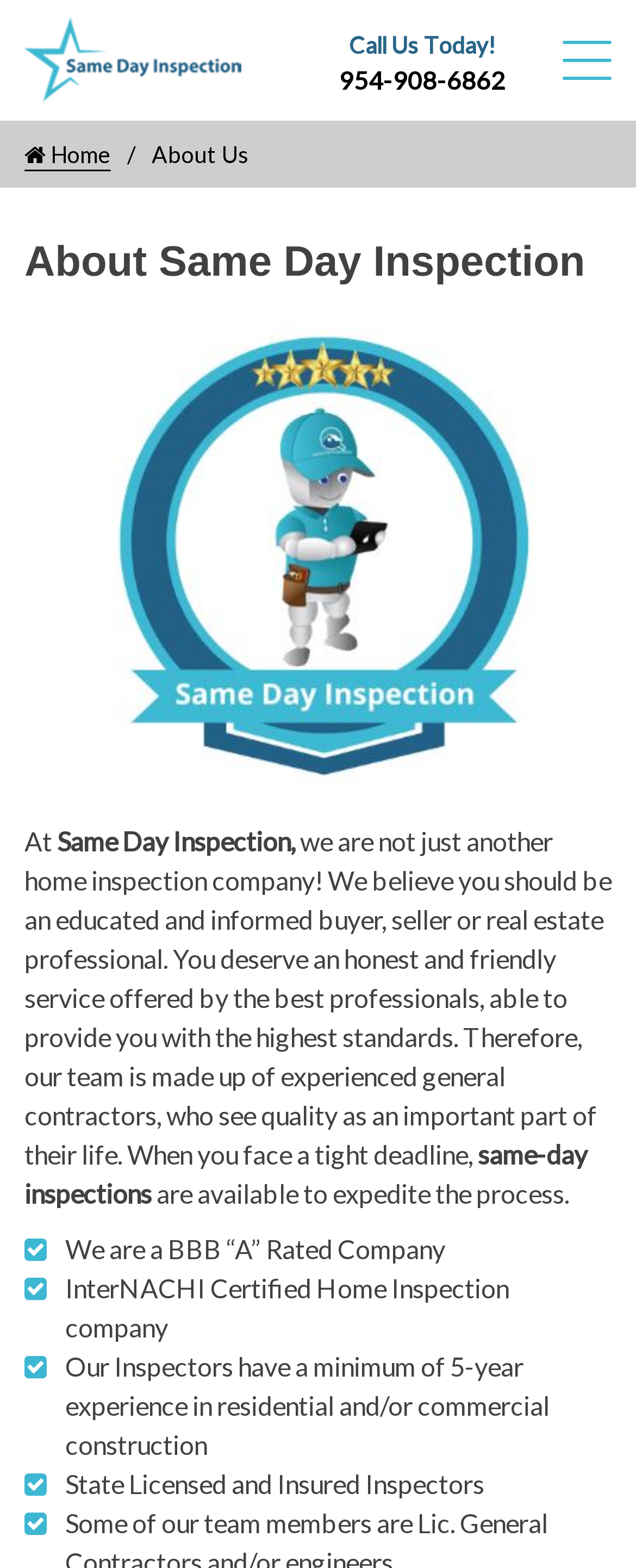From the webpage screenshot, identify the region described by Home. Provide the bounding box coordinates as (top-left x, top-left y, bottom-right x, bottom-right y), with each value being a floating point number between 0 and 1.

[0.038, 0.087, 0.174, 0.109]